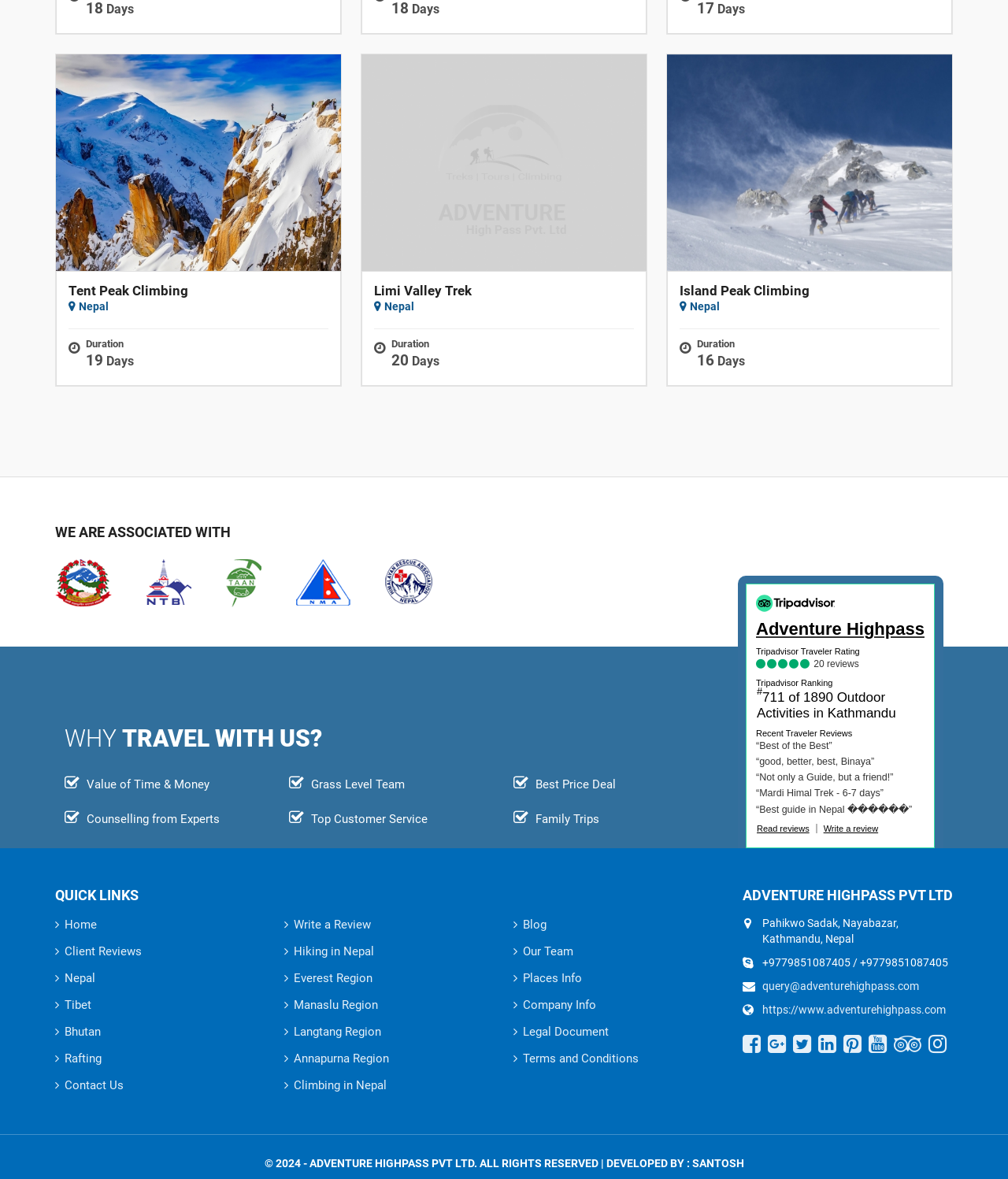Please determine the bounding box coordinates for the element that should be clicked to follow these instructions: "View Limi Valley Trek".

[0.359, 0.048, 0.641, 0.061]